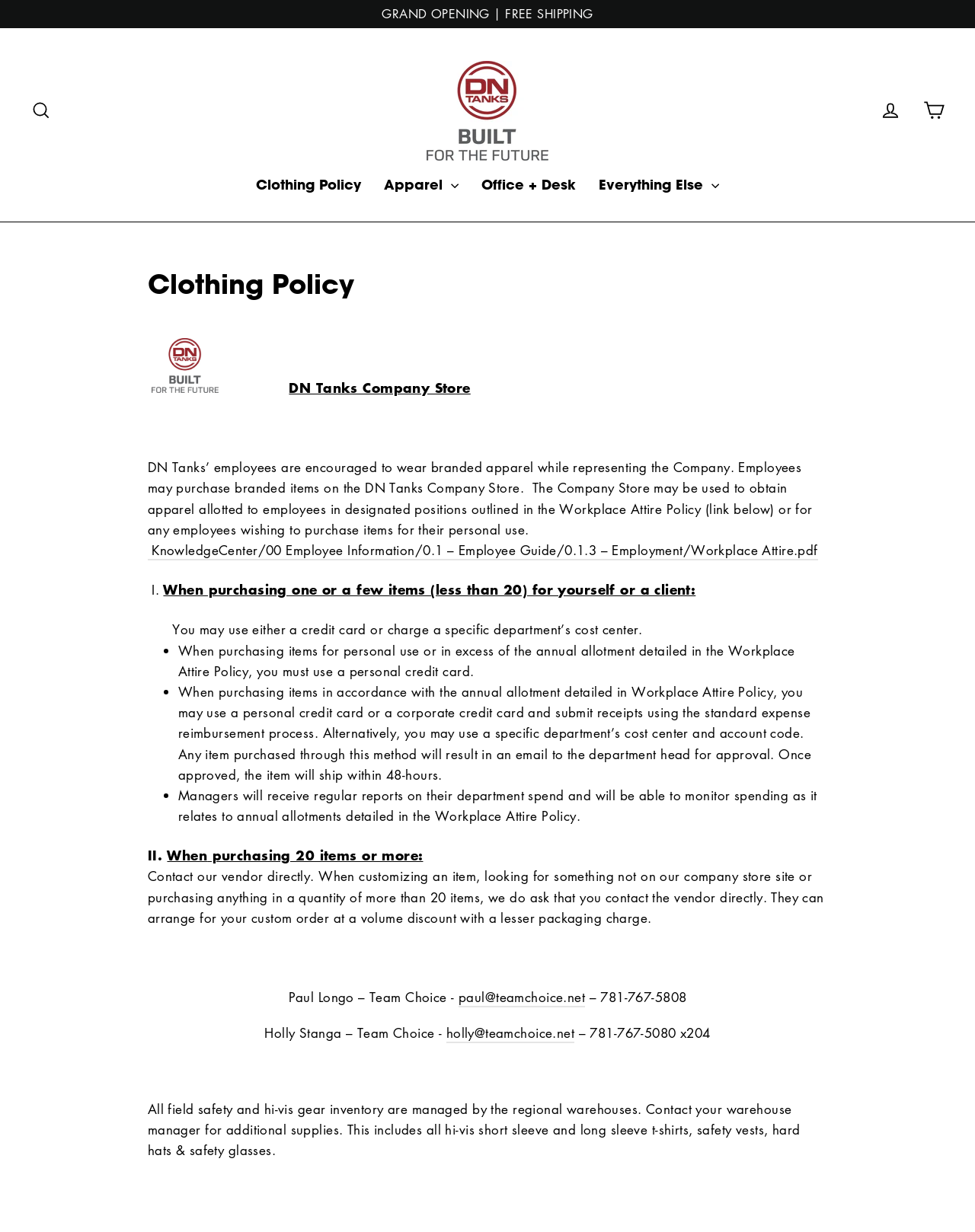Describe the webpage meticulously, covering all significant aspects.

The webpage is a company store for DN Tanks, where employees can purchase branded apparel. At the top of the page, there is a grand opening announcement with free shipping. Below this, there are links to search, the DN Tanks logo, and options to log in and view the cart. 

On the left side of the page, there is a navigation menu with links to different categories, including clothing policy, apparel, office and desk items, and everything else. 

The main content of the page is divided into sections. The first section explains the clothing policy, stating that employees are encouraged to wear branded apparel while representing the company. It also provides information on how to purchase items, including a link to the workplace attire policy. 

The next section outlines the procedures for purchasing items, including when to use a credit card or charge a department's cost center. This section is presented in a list format with bullet points. 

Following this, there is a section on purchasing items in bulk, which requires contacting the vendor directly. This section also provides contact information for the vendor representatives. 

Finally, there is a section on field safety and hi-vis gear inventory, which is managed by regional warehouses. Employees are instructed to contact their warehouse manager for additional supplies.